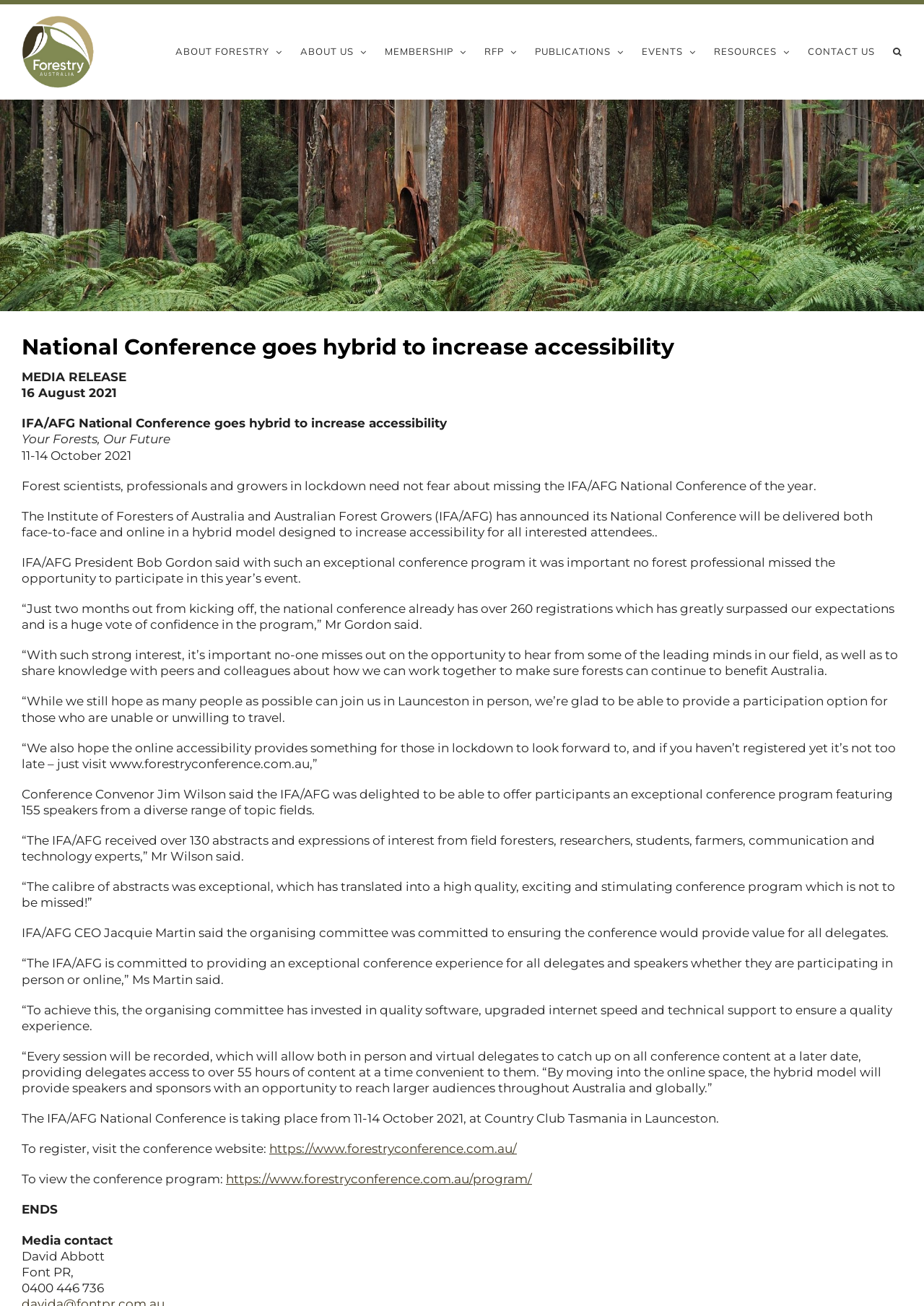Please find the bounding box coordinates of the section that needs to be clicked to achieve this instruction: "Search".

[0.966, 0.003, 0.977, 0.076]